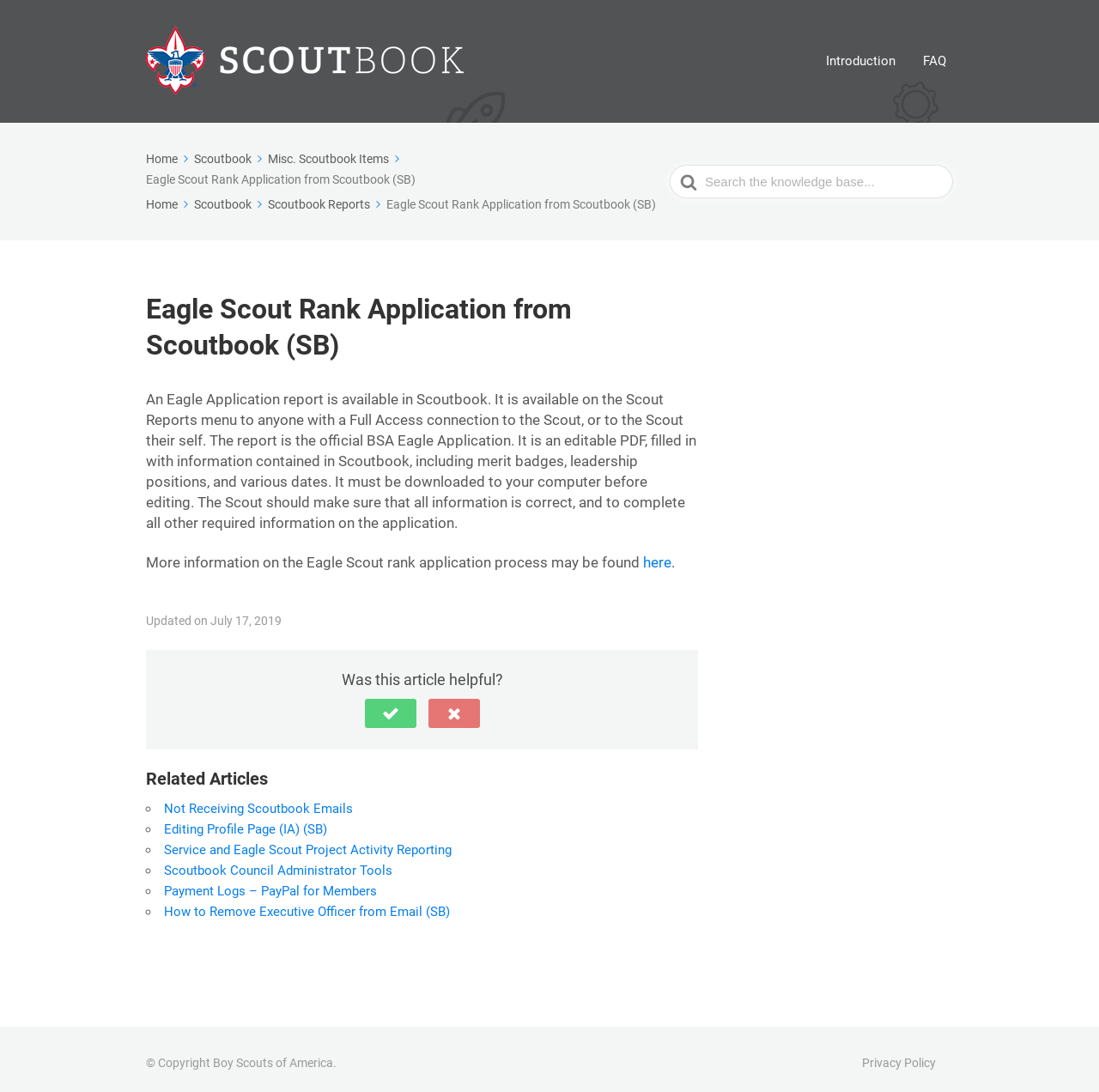Answer the question briefly using a single word or phrase: 
What is the name of the rank application?

Eagle Scout